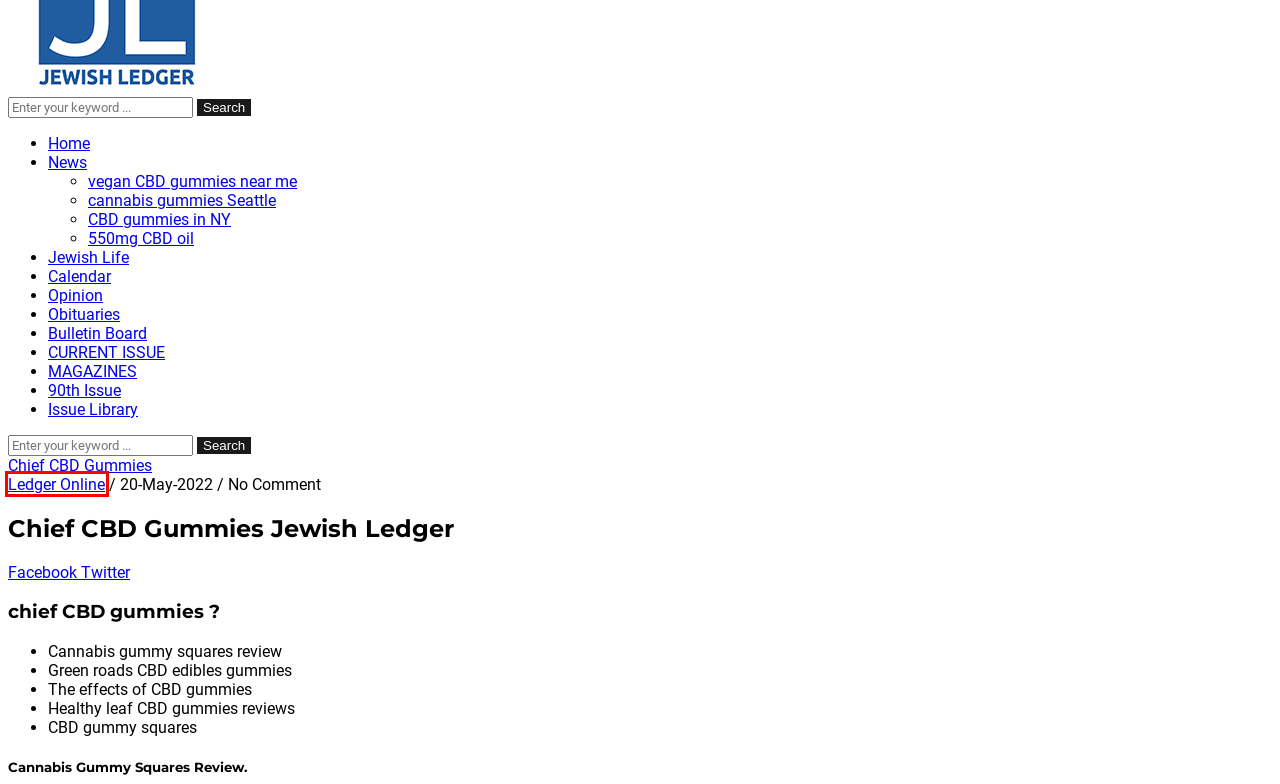Evaluate the webpage screenshot and identify the element within the red bounding box. Select the webpage description that best fits the new webpage after clicking the highlighted element. Here are the candidates:
A. Ledger Online, Author at Jewish Ledger
B. CBD Gummy Frogs CBD Gummies In NY && Jewish Ledger
C. Gron CBD Gummies [Shop] Jewish Ledger
D. CBD Sleep Gummies Jewish Ledger
E. Cannabis Gummies Seattle CBD Hemp Gummies (Best) Jewish Ledger
F. [Sale] Vegan CBD Gummies Near Me << Jewish Ledger
G. Jewish Life Archives - Jewish Ledger
H. Bulletin Board Archives - Jewish Ledger

A